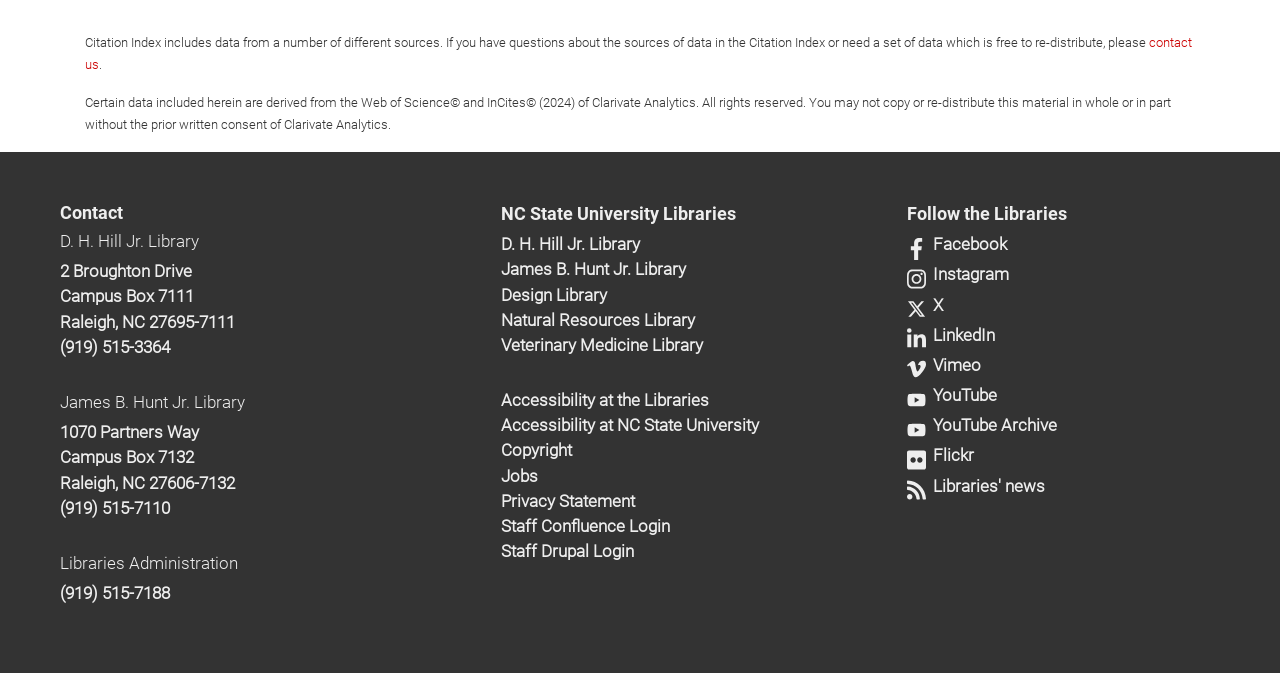Using the provided element description "NC State University Libraries", determine the bounding box coordinates of the UI element.

[0.391, 0.302, 0.575, 0.334]